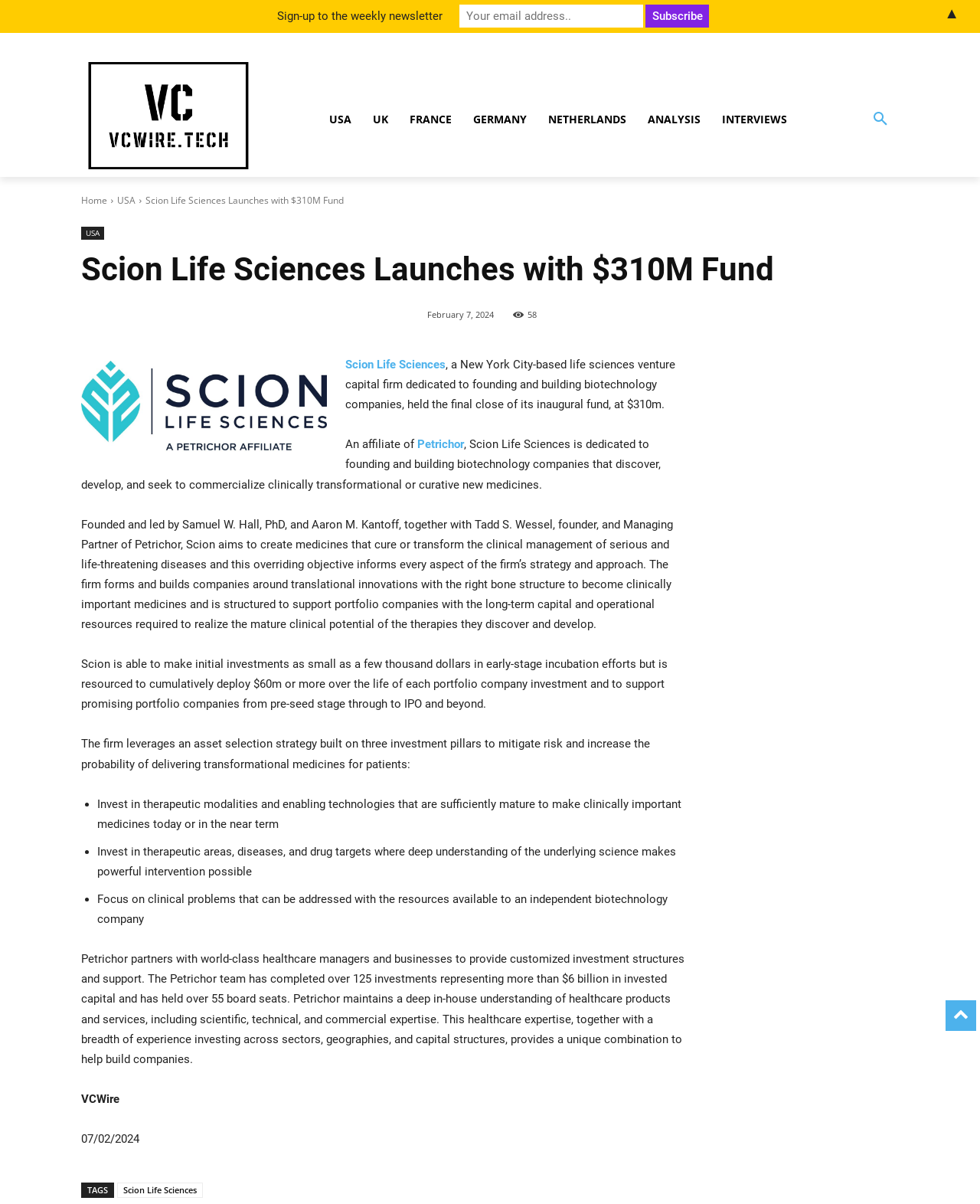Give a concise answer using one word or a phrase to the following question:
How much did Scion Life Sciences raise in its inaugural fund?

$310m